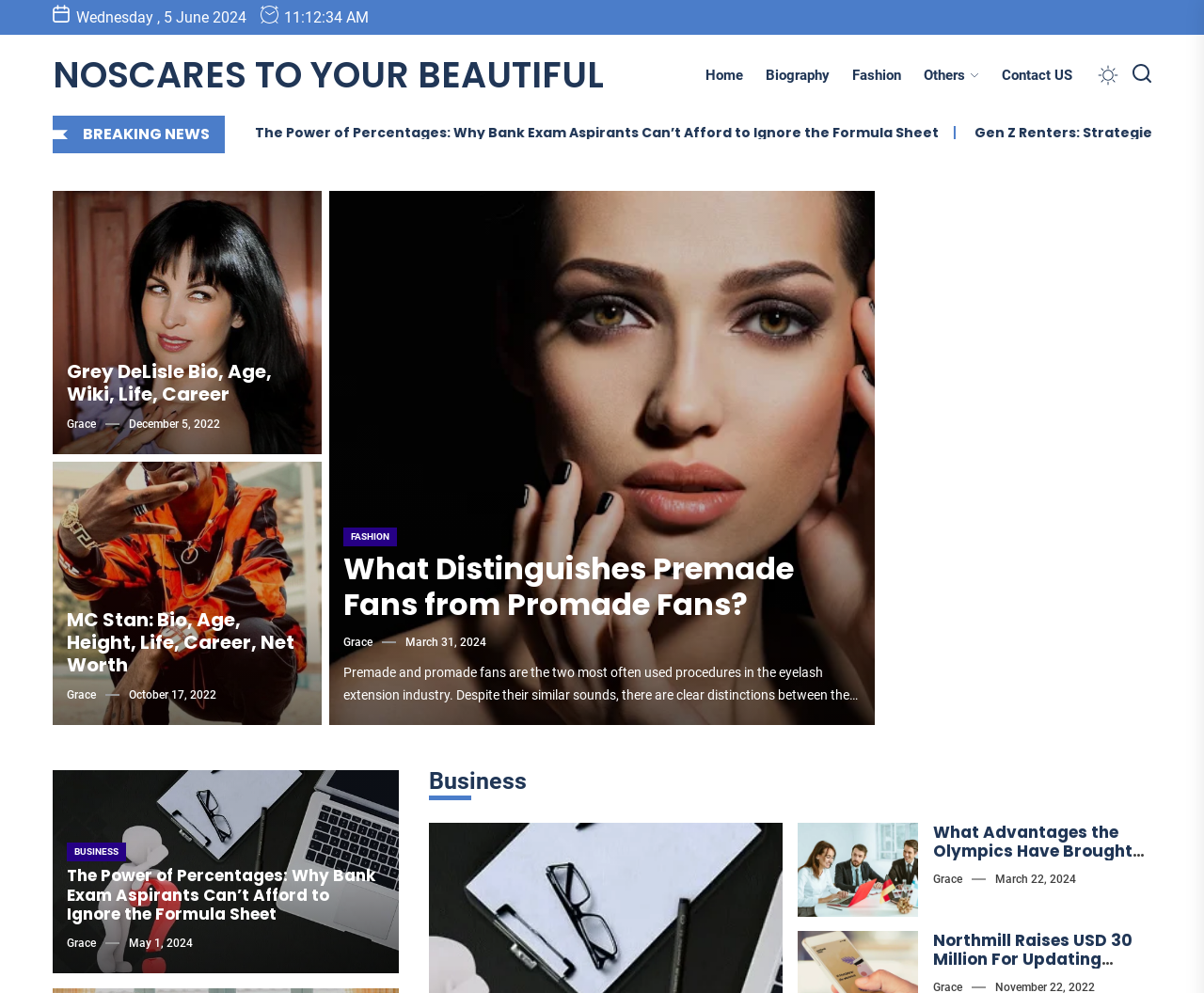Reply to the question with a brief word or phrase: What is the title of the first article on the webpage?

Grey DeLisle Bio, Age, Wiki, Life, Career